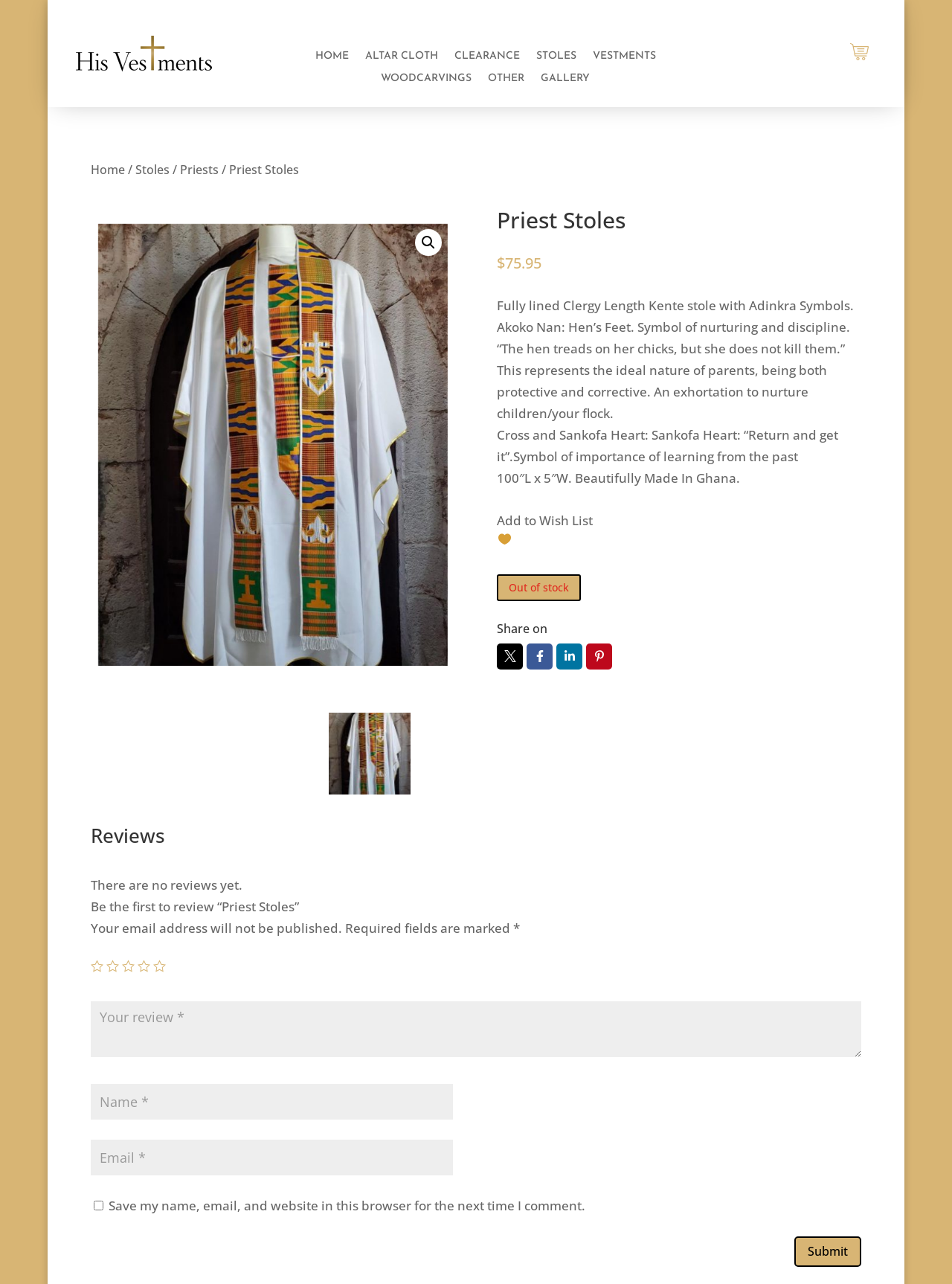Bounding box coordinates are specified in the format (top-left x, top-left y, bottom-right x, bottom-right y). All values are floating point numbers bounded between 0 and 1. Please provide the bounding box coordinate of the region this sentence describes: Out of stock

[0.522, 0.447, 0.611, 0.468]